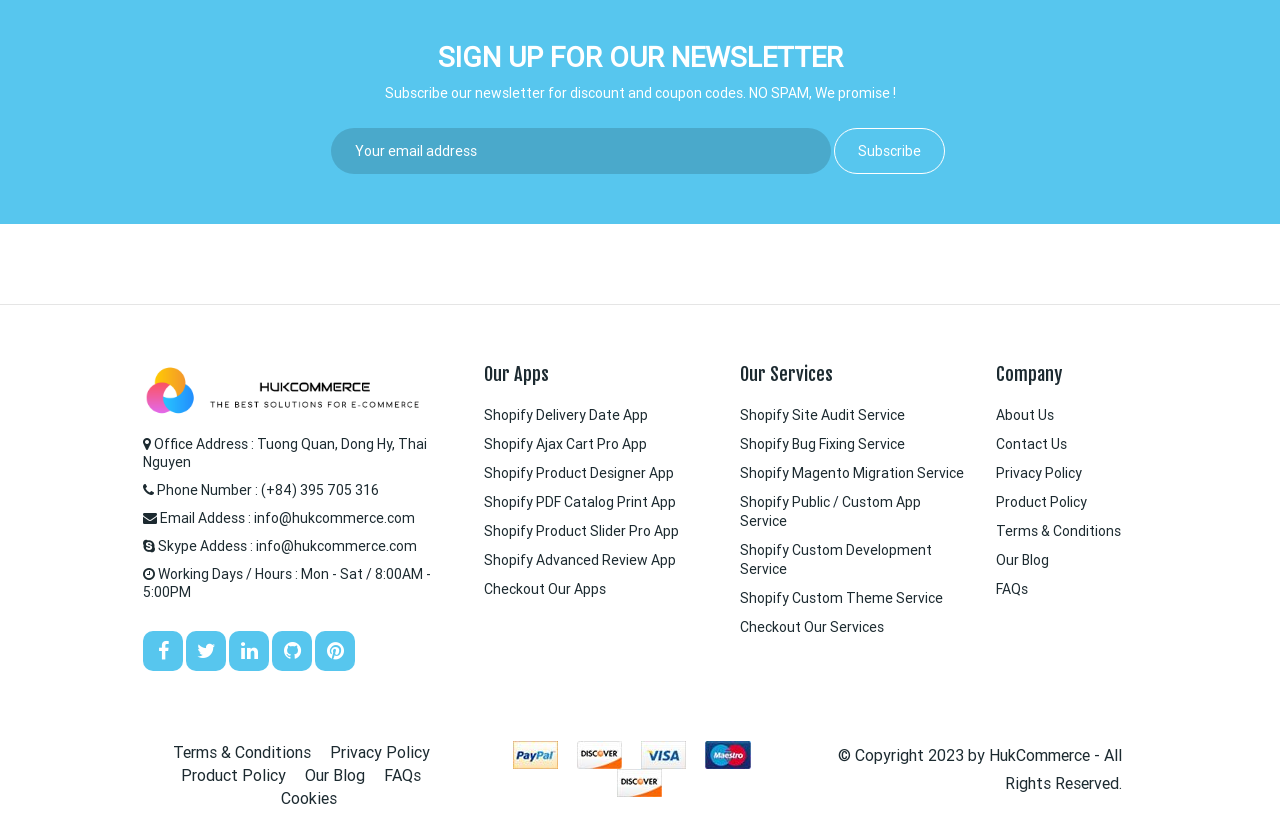Identify the bounding box of the HTML element described here: "Subscribe". Provide the coordinates as four float numbers between 0 and 1: [left, top, right, bottom].

[0.652, 0.154, 0.738, 0.21]